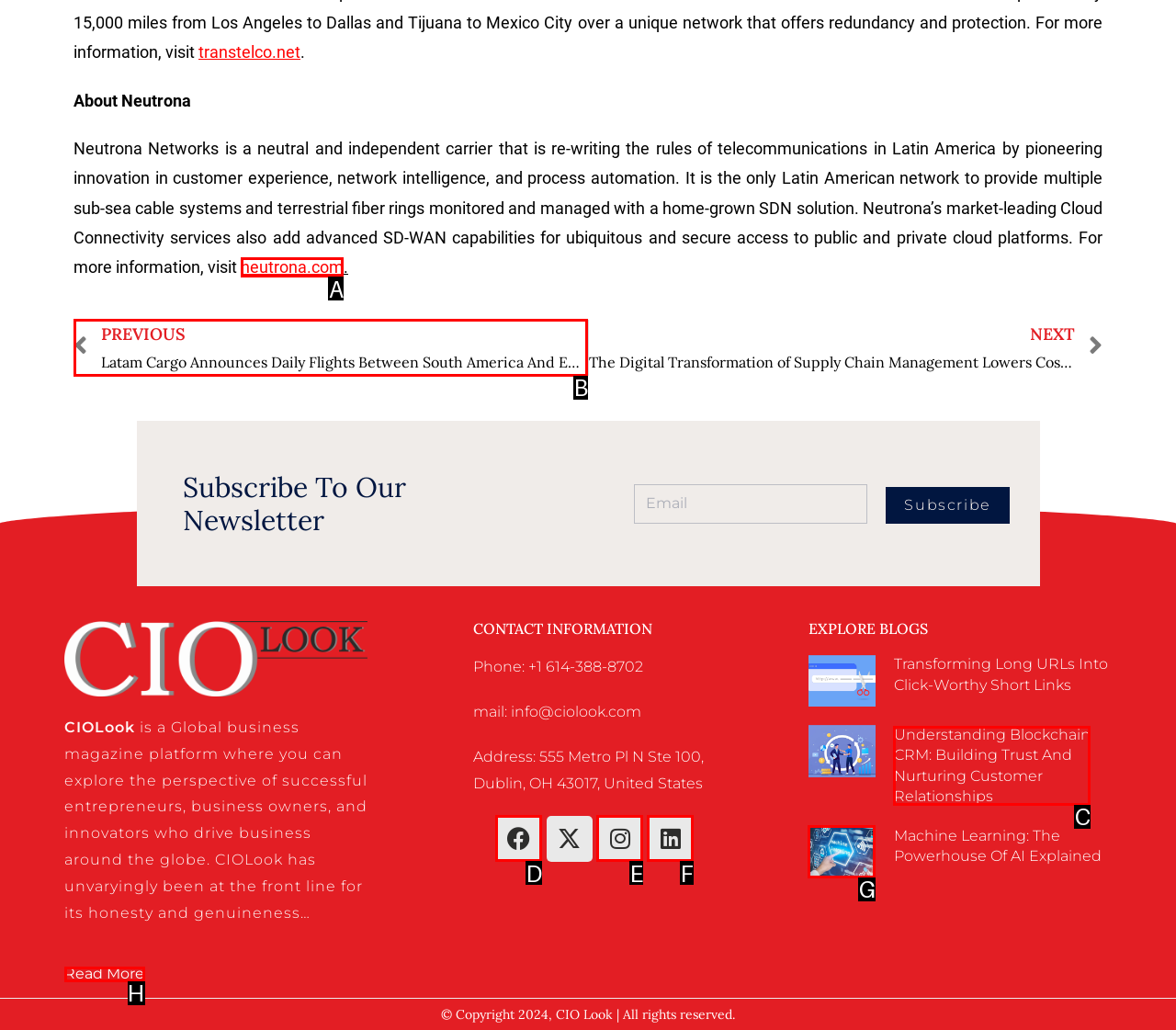Which lettered option should I select to achieve the task: Visit Neutrona's website according to the highlighted elements in the screenshot?

A